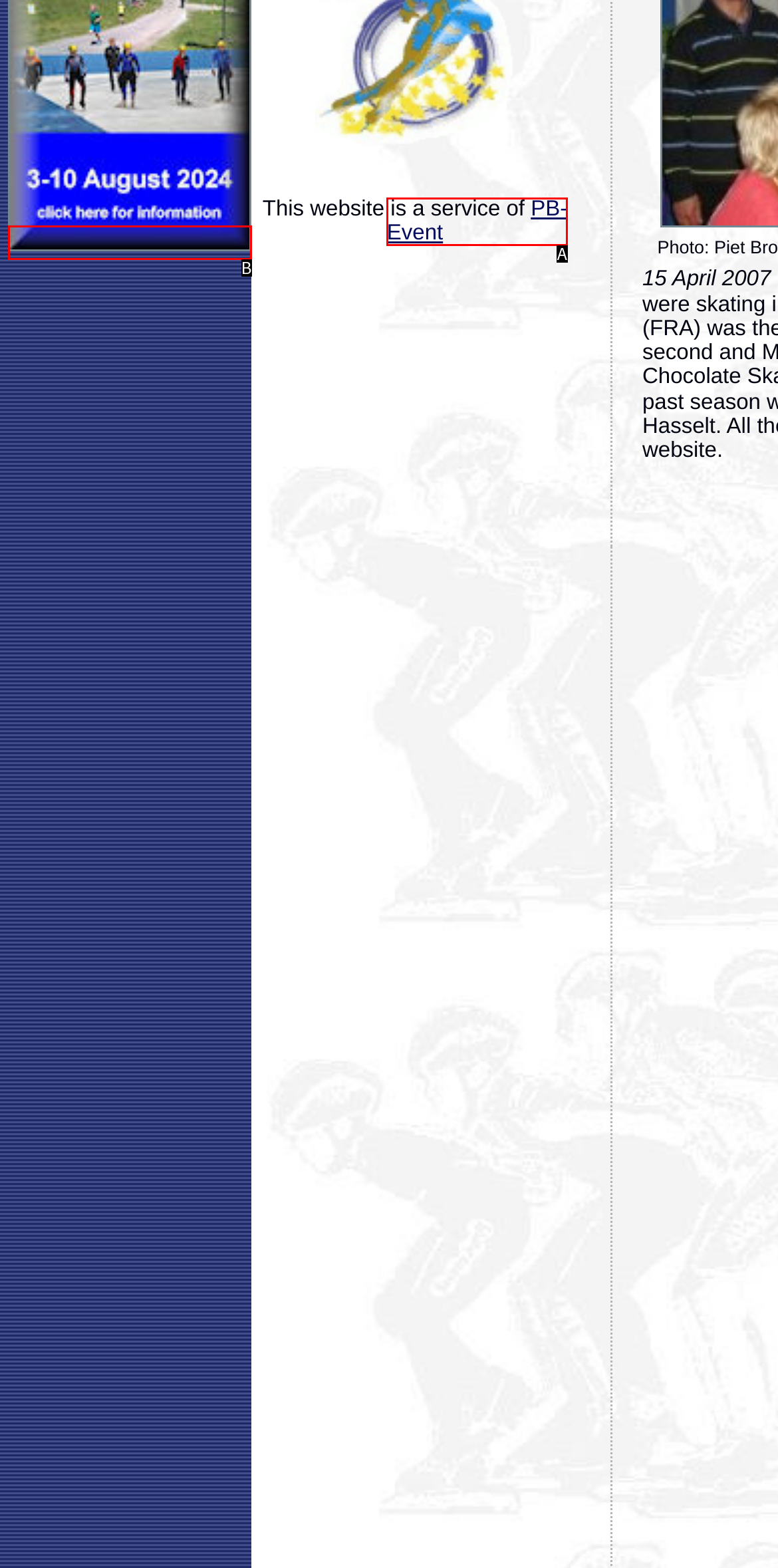Select the HTML element that corresponds to the description: alt="Oberstdorf-OSS"
Reply with the letter of the correct option from the given choices.

B